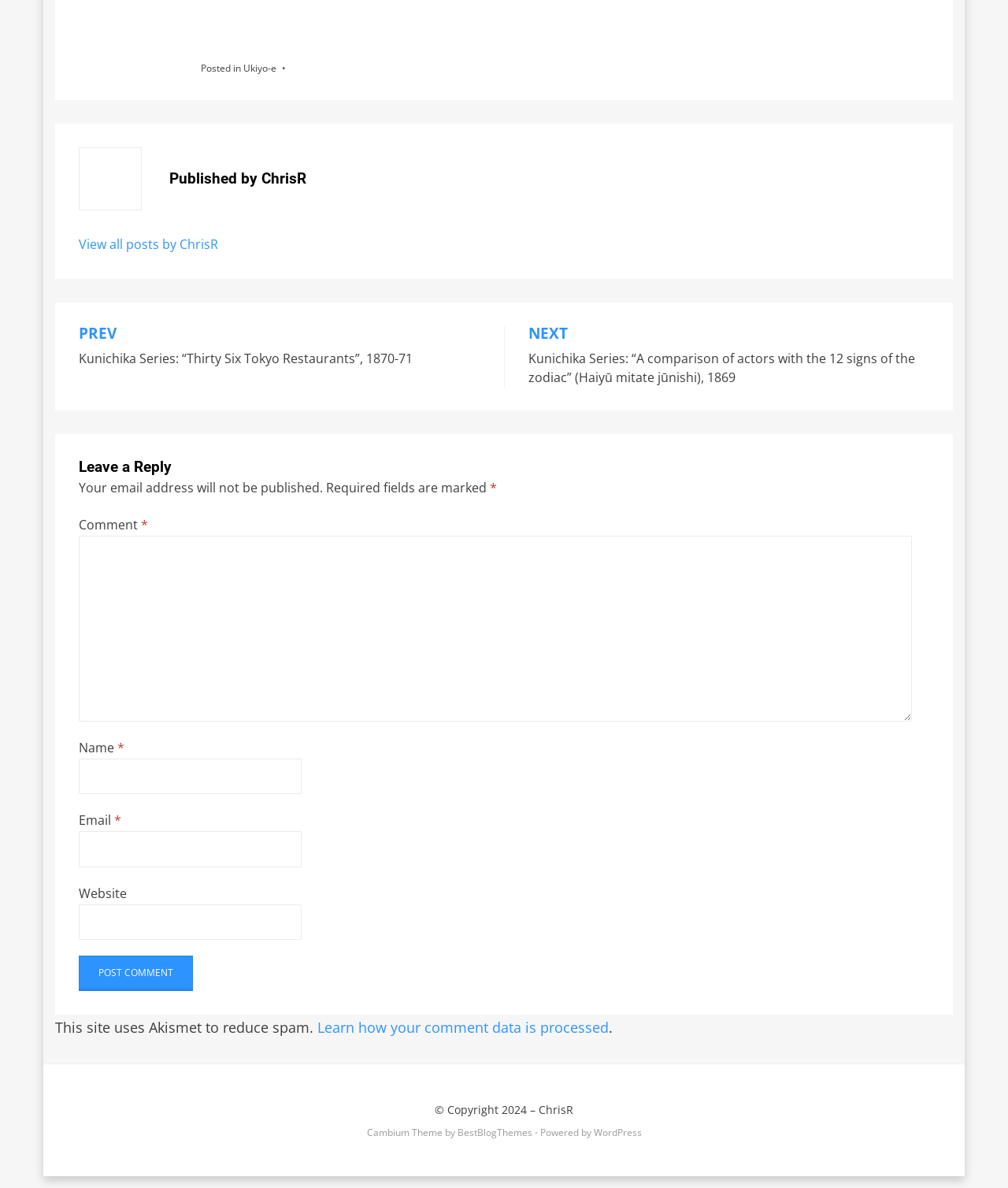What is the platform that powers the website?
Please provide a full and detailed response to the question.

The platform that powers the website can be found by looking at the link element that says 'WordPress'. This link is located in the footer section and is a clear indication of the platform that powers the website.